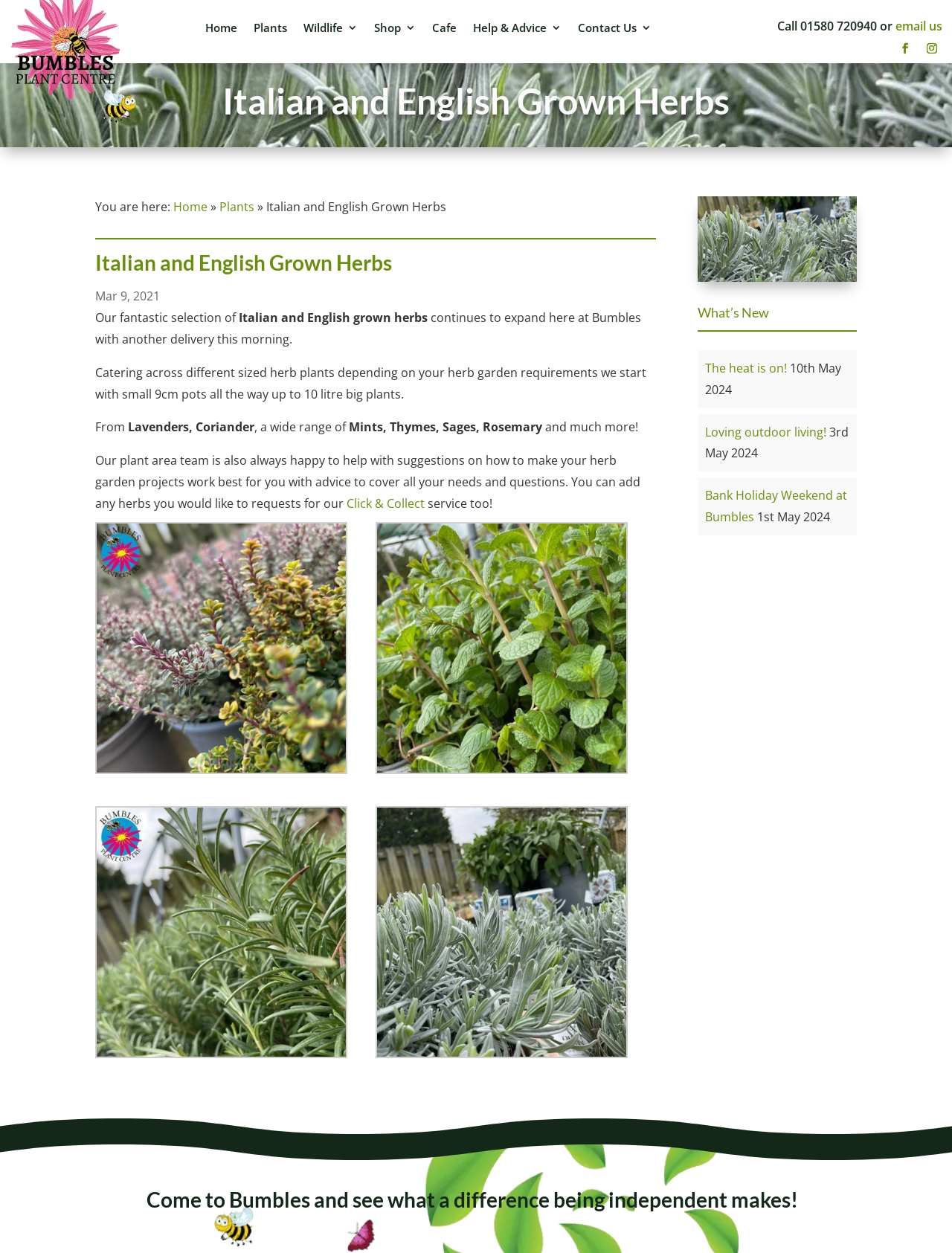Locate the bounding box coordinates of the region to be clicked to comply with the following instruction: "Click What’s New". The coordinates must be four float numbers between 0 and 1, in the form [left, top, right, bottom].

[0.733, 0.242, 0.9, 0.265]